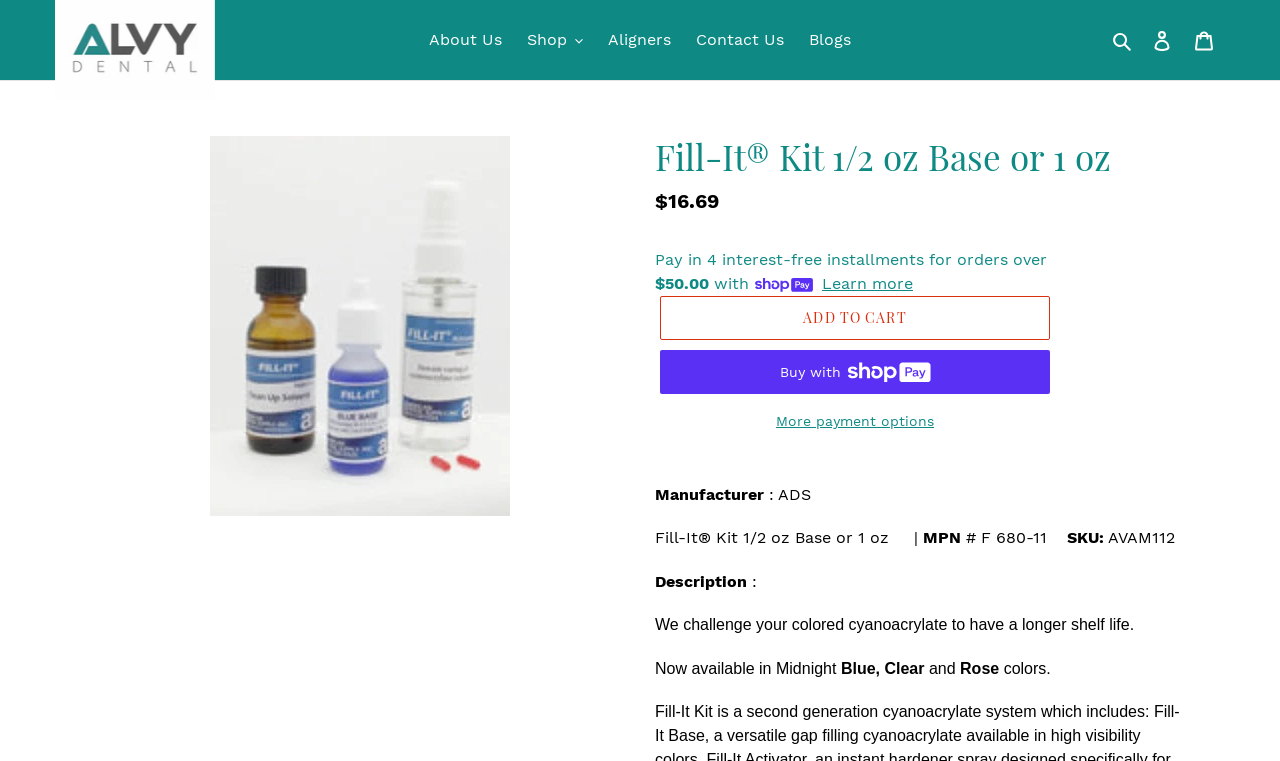Determine the bounding box coordinates of the clickable region to execute the instruction: "Add the product to cart". The coordinates should be four float numbers between 0 and 1, denoted as [left, top, right, bottom].

[0.516, 0.389, 0.82, 0.447]